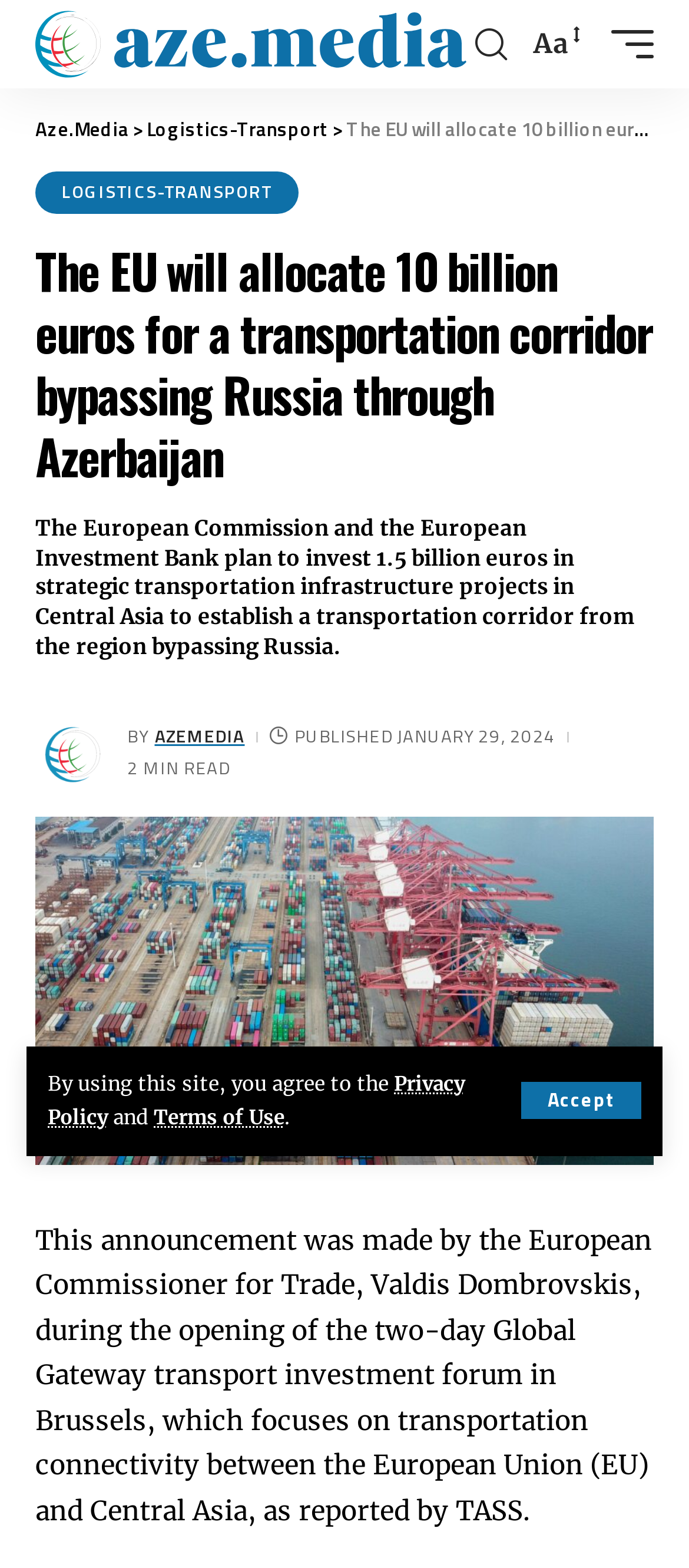Who made the announcement about the transportation corridor?
Make sure to answer the question with a detailed and comprehensive explanation.

The announcement was made by the European Commissioner for Trade, Valdis Dombrovskis, during the opening of the two-day Global Gateway transport investment forum in Brussels.